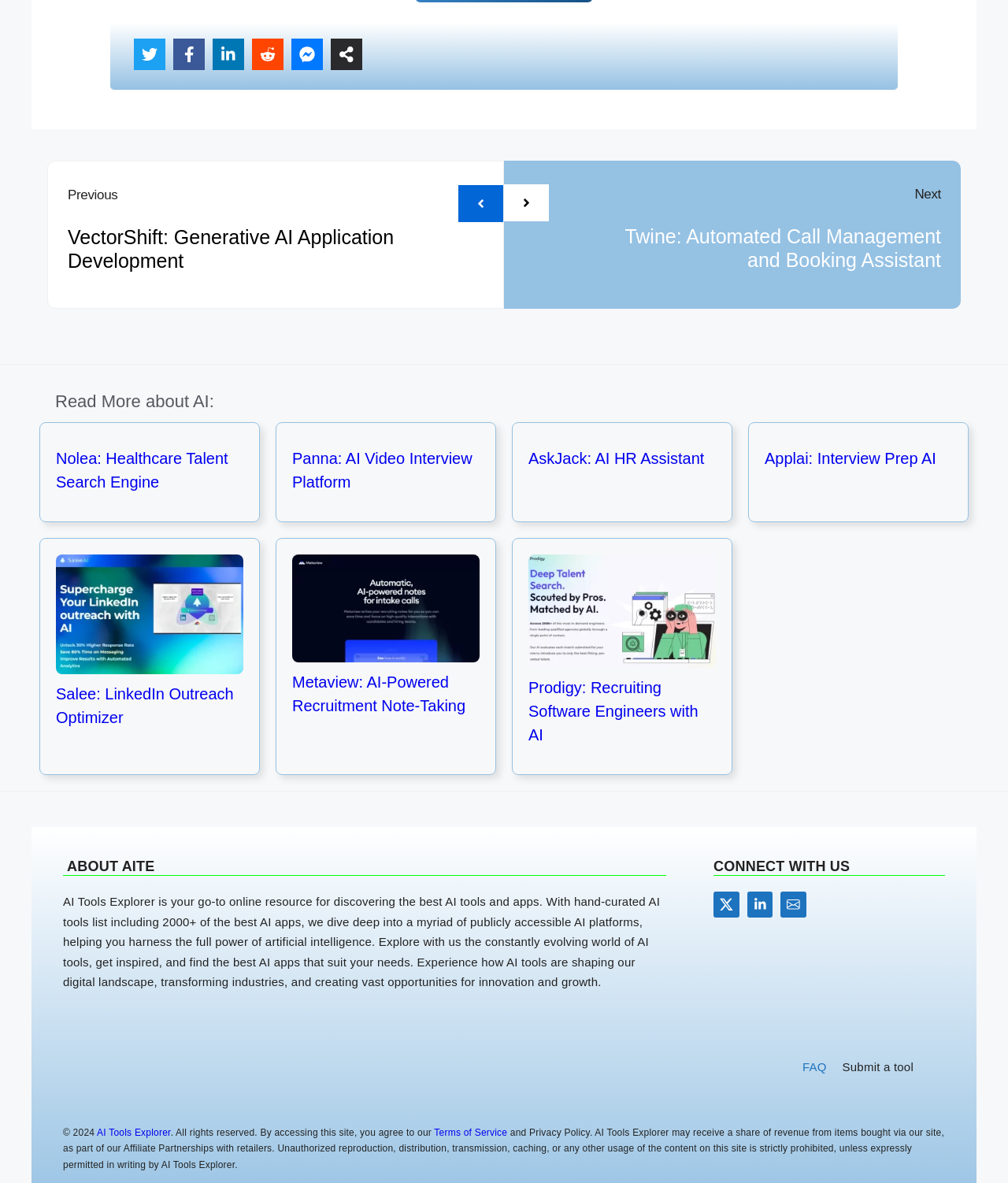Extract the bounding box coordinates of the UI element described by: "aria-label="Next post"". The coordinates should include four float numbers ranging from 0 to 1, e.g., [left, top, right, bottom].

[0.5, 0.156, 0.545, 0.187]